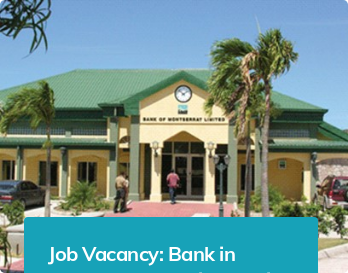What type of trees flank the entrance?
From the details in the image, answer the question comprehensively.

The caption states that the entrance is flanked by palm trees, giving the setting a tropical feel. This information is provided to describe the surroundings of the bank, which enables us to identify the type of trees.